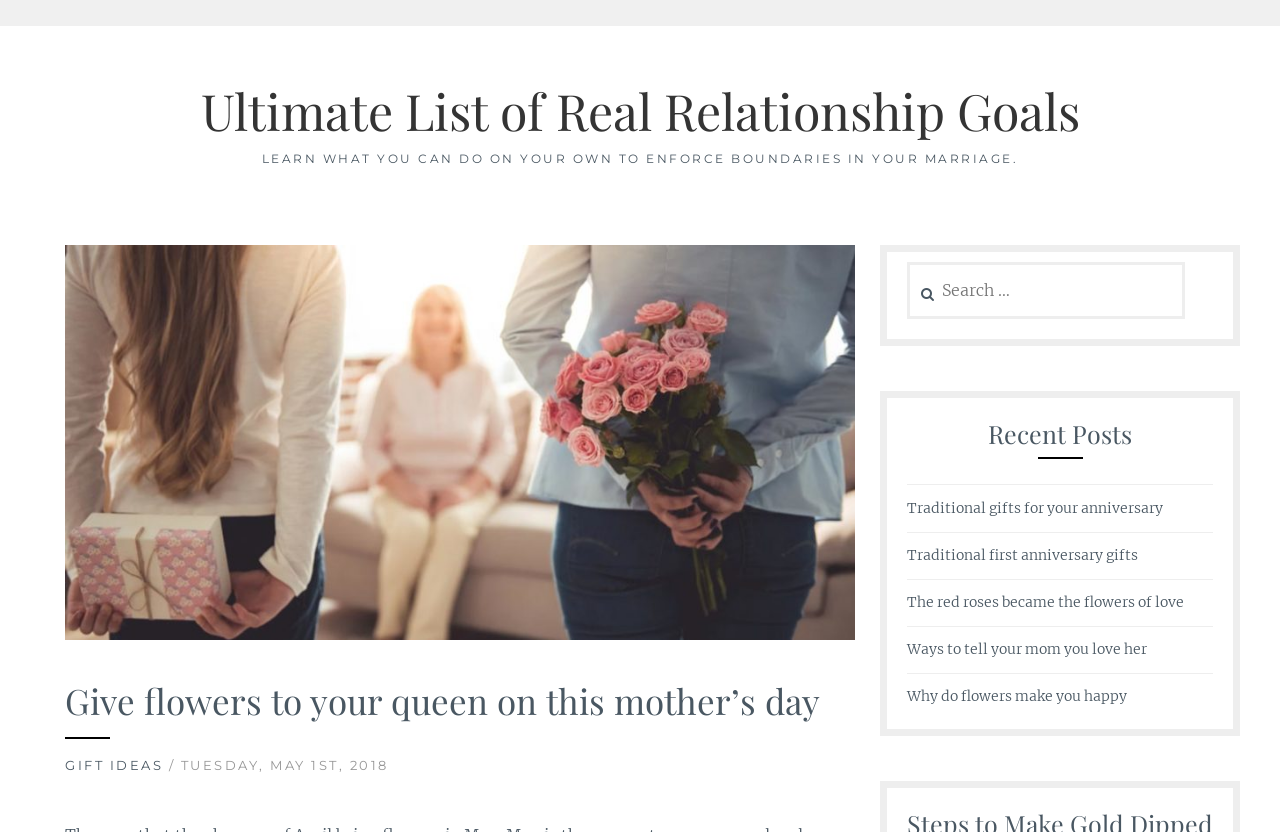Analyze and describe the webpage in a detailed narrative.

The webpage appears to be a blog or article page focused on relationships and gift ideas. At the top, there is a link to "Skip to content" followed by a heading that reads "Ultimate List of Real Relationship Goals". Below this heading, there is a subheading that emphasizes the importance of setting boundaries in a marriage.

The main content of the page is divided into two sections. On the left side, there is a header section with a heading that reads "Give flowers to your queen on this mother's day". Below this heading, there is a horizontal separator, followed by a link to "GIFT IDEAS" and a static text indicating the date "TUESDAY, MAY 1ST, 2018".

On the right side, there is a search bar with a label "Search for:" and a search box. Below the search bar, there is a heading that reads "Recent Posts", followed by a horizontal separator. Underneath, there are five links to recent posts, including "Traditional gifts for your anniversary", "Traditional first anniversary gifts", "The red roses became the flowers of love", "Ways to tell your mom you love her", and "Why do flowers make you happy". These links are arranged vertically, one below the other.